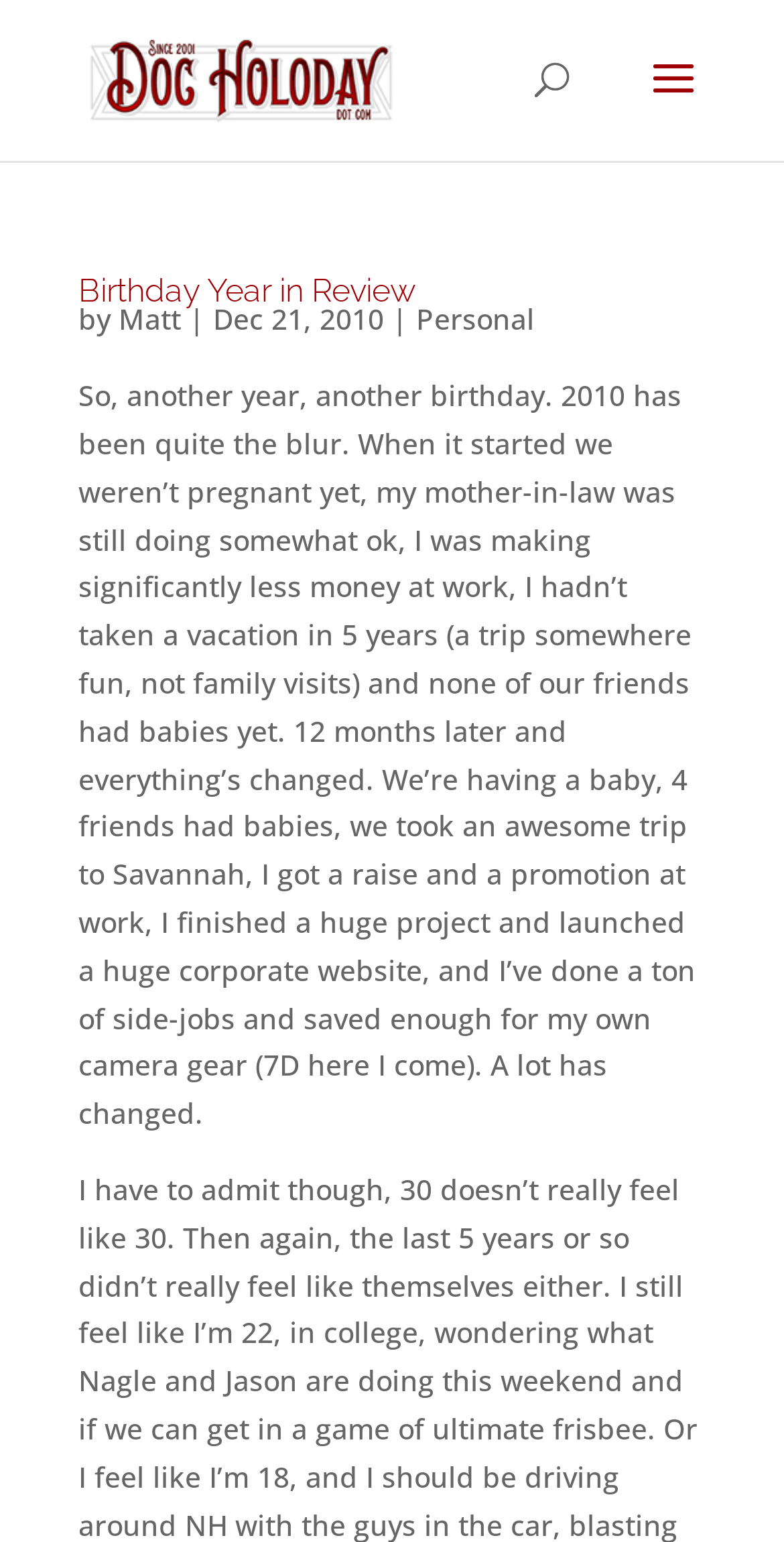Answer briefly with one word or phrase:
What is the main event mentioned in the blog post?

Having a baby